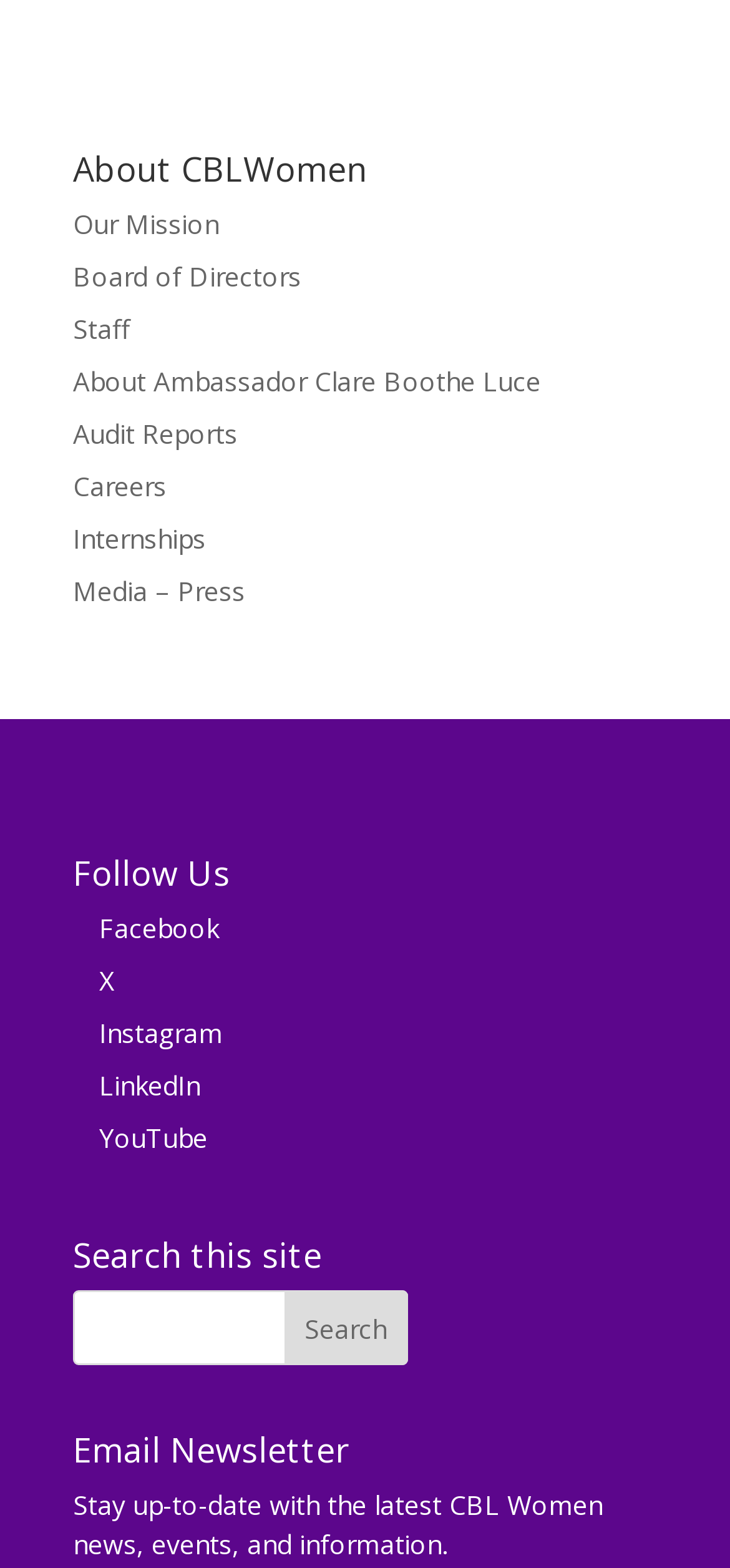Please give the bounding box coordinates of the area that should be clicked to fulfill the following instruction: "Search this site". The coordinates should be in the format of four float numbers from 0 to 1, i.e., [left, top, right, bottom].

[0.1, 0.823, 0.558, 0.871]